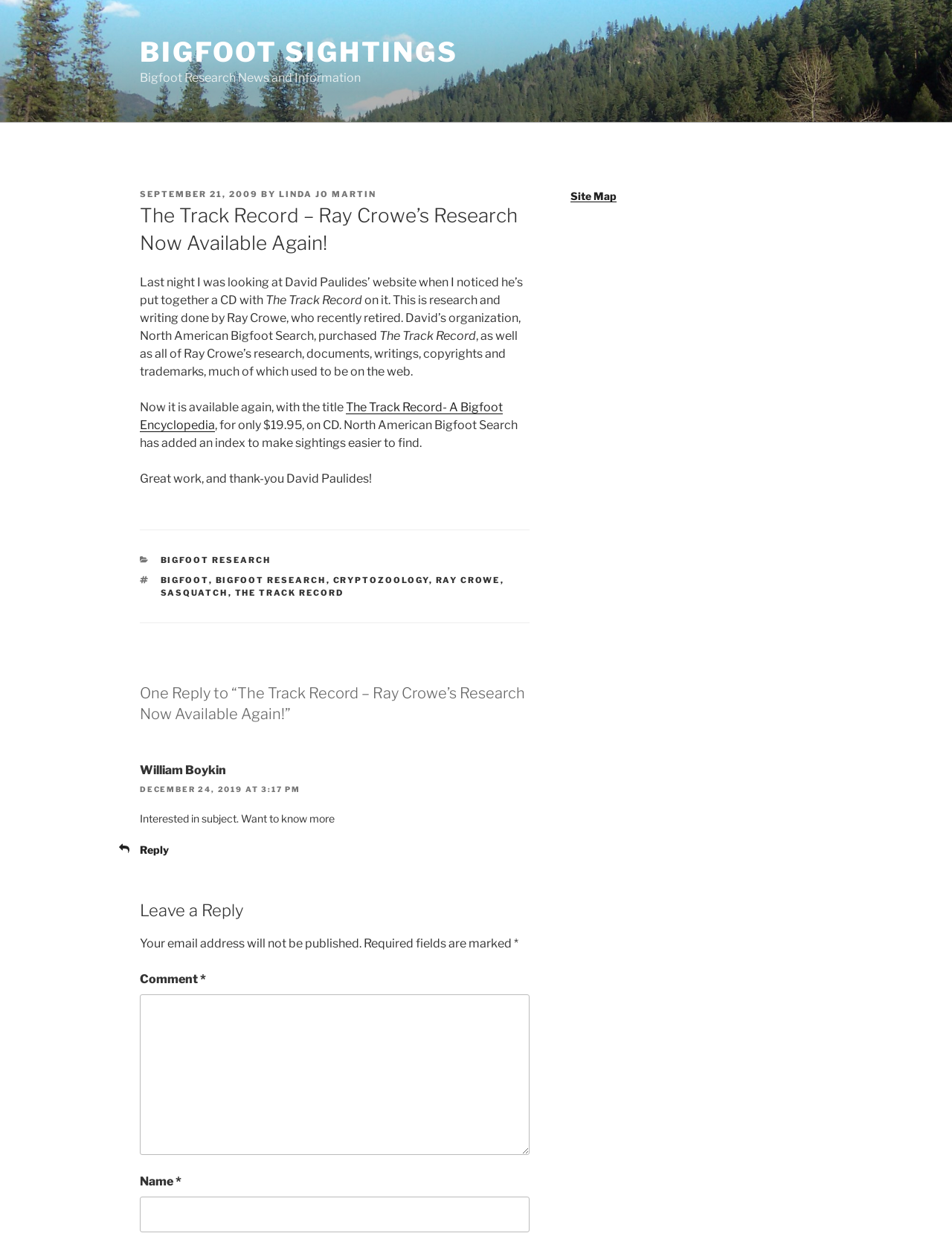Please specify the bounding box coordinates of the area that should be clicked to accomplish the following instruction: "Leave a reply to the article". The coordinates should consist of four float numbers between 0 and 1, i.e., [left, top, right, bottom].

[0.147, 0.726, 0.556, 0.744]